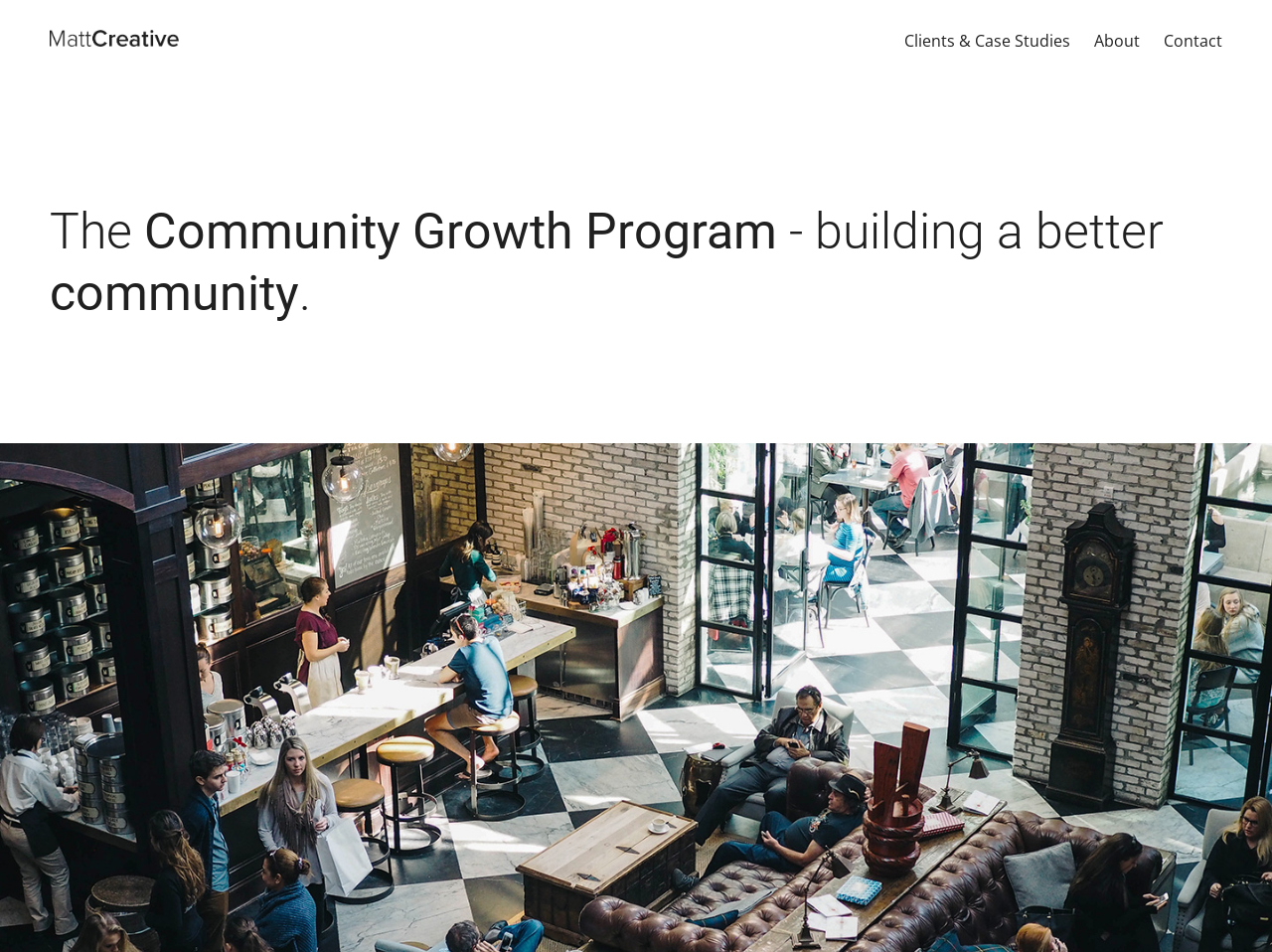Extract the main heading from the webpage content.

The Community Growth Program - building a better community.